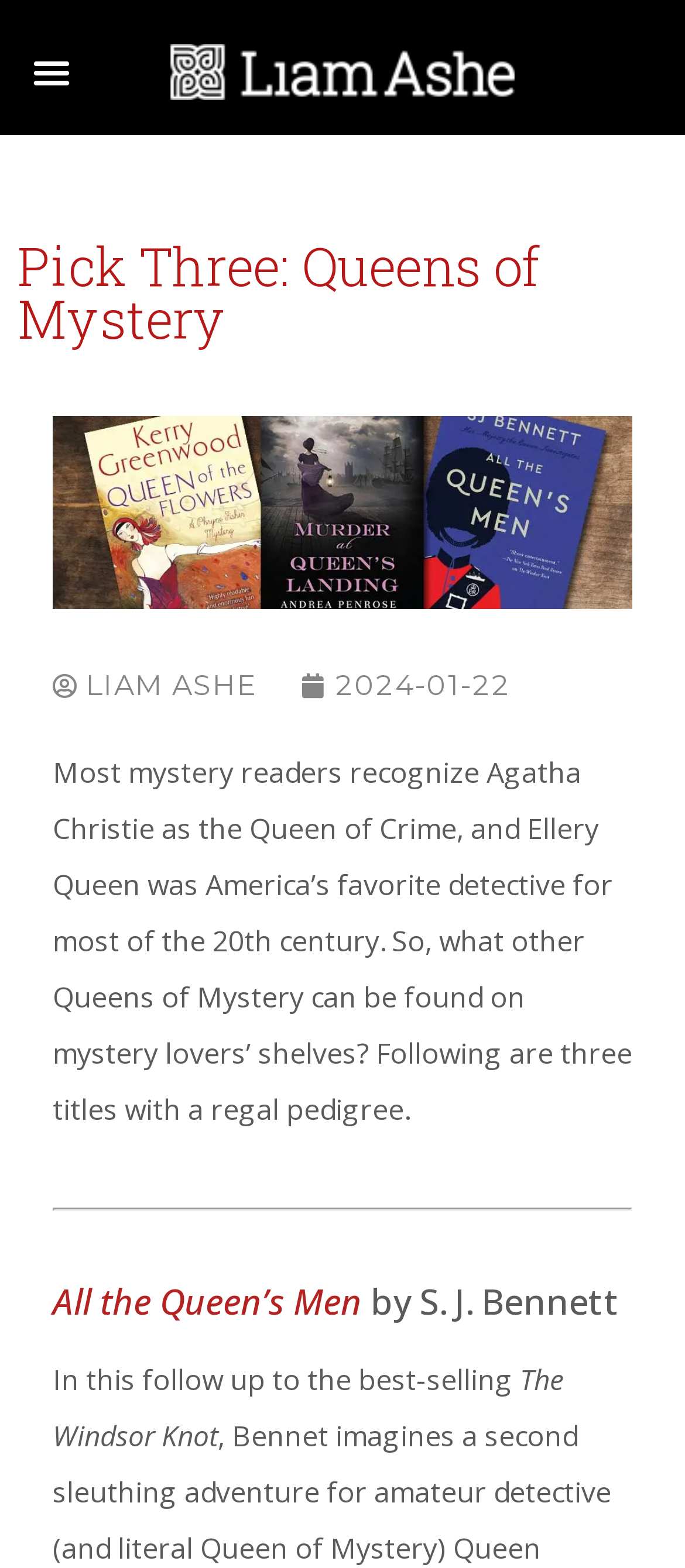Respond to the following question using a concise word or phrase: 
What is the title of the first book mentioned?

All the Queen’s Men